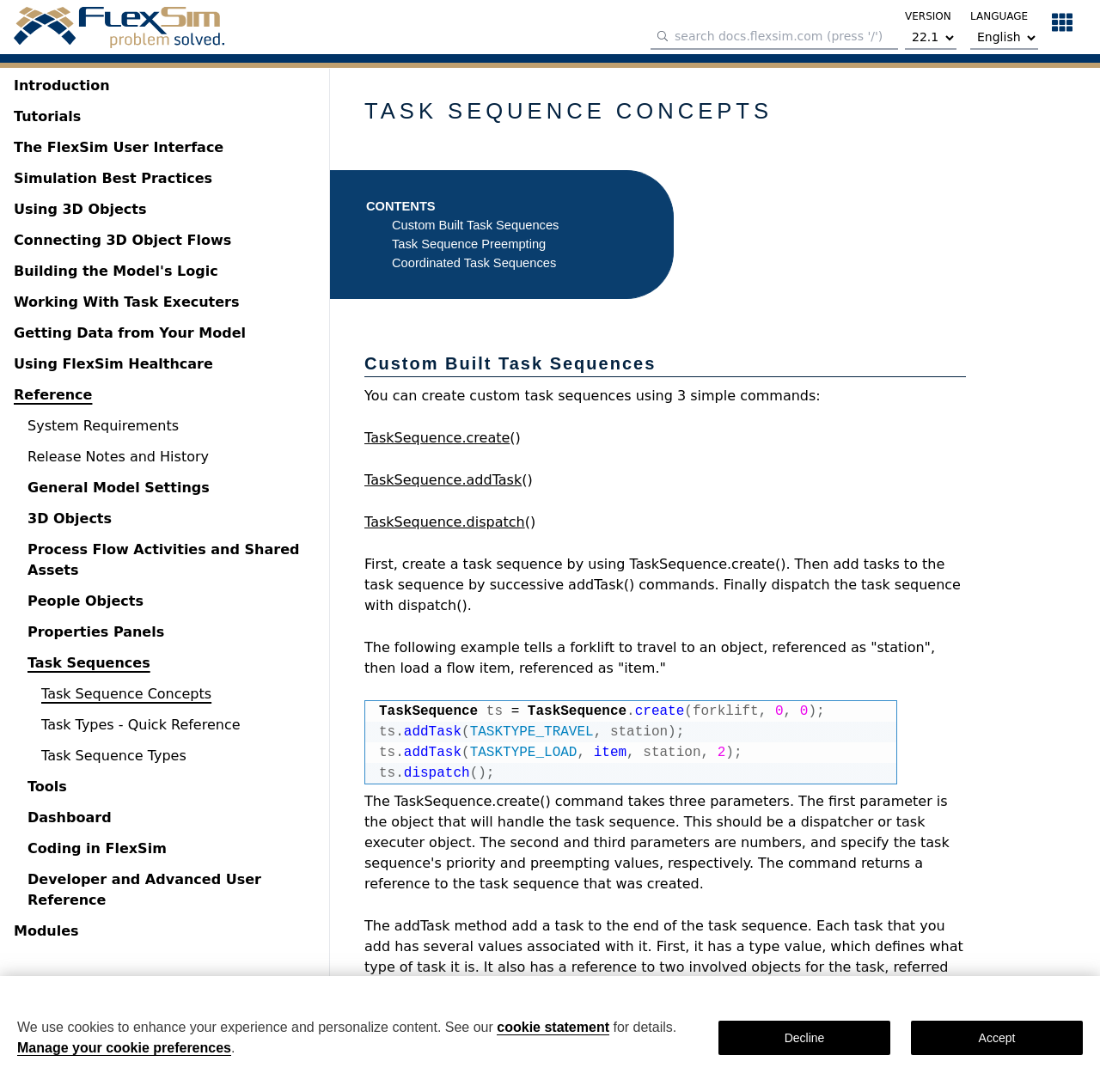What is the purpose of the 'dispatch' command?
Using the image, provide a detailed and thorough answer to the question.

The webpage explains that after creating a task sequence and adding tasks to it, the 'dispatch' command is used to dispatch the task sequence. This suggests that the purpose of the 'dispatch' command is to initiate the execution of the task sequence.